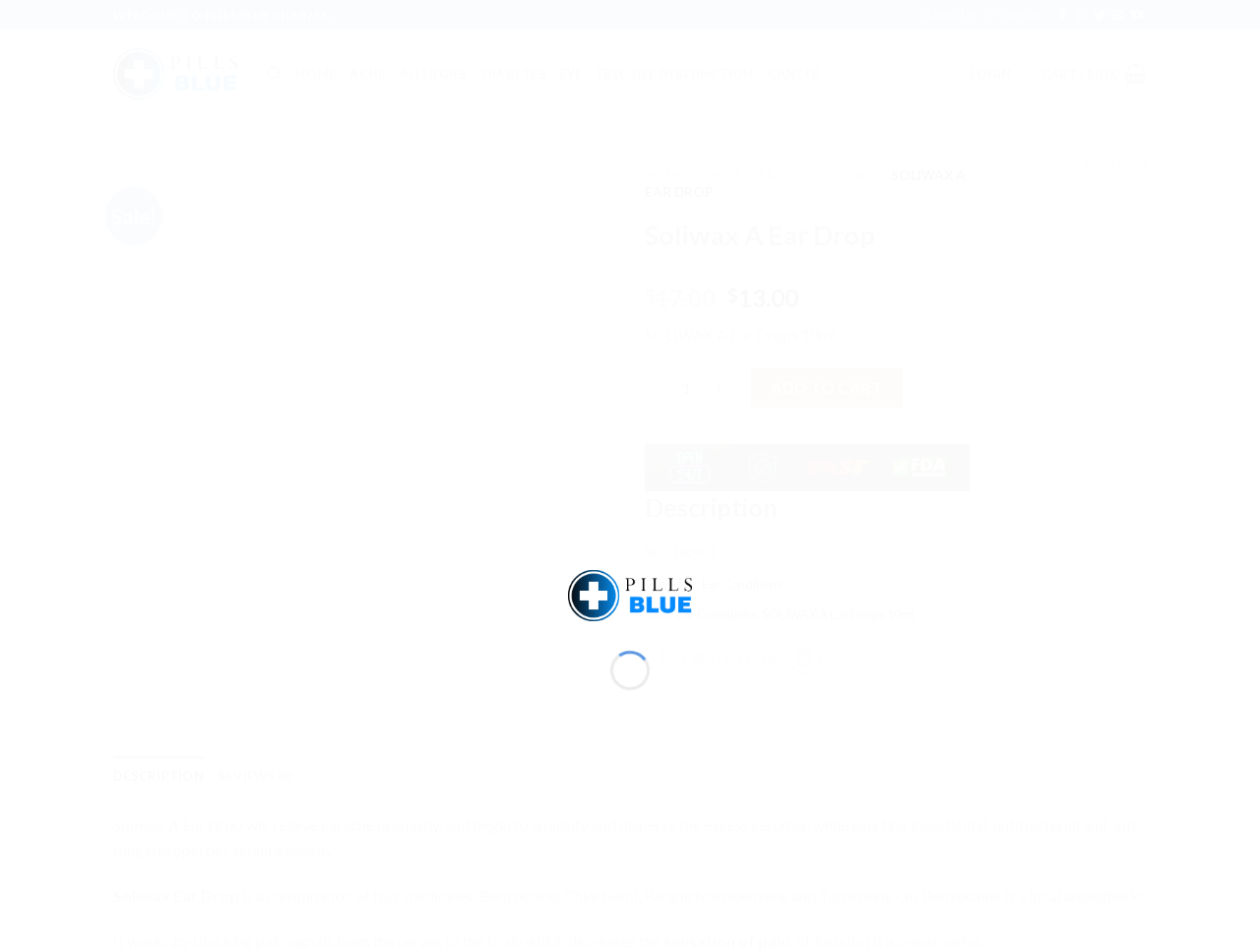Respond to the question below with a concise word or phrase:
What is the price of Soliwax A Ear Drop?

$13.00